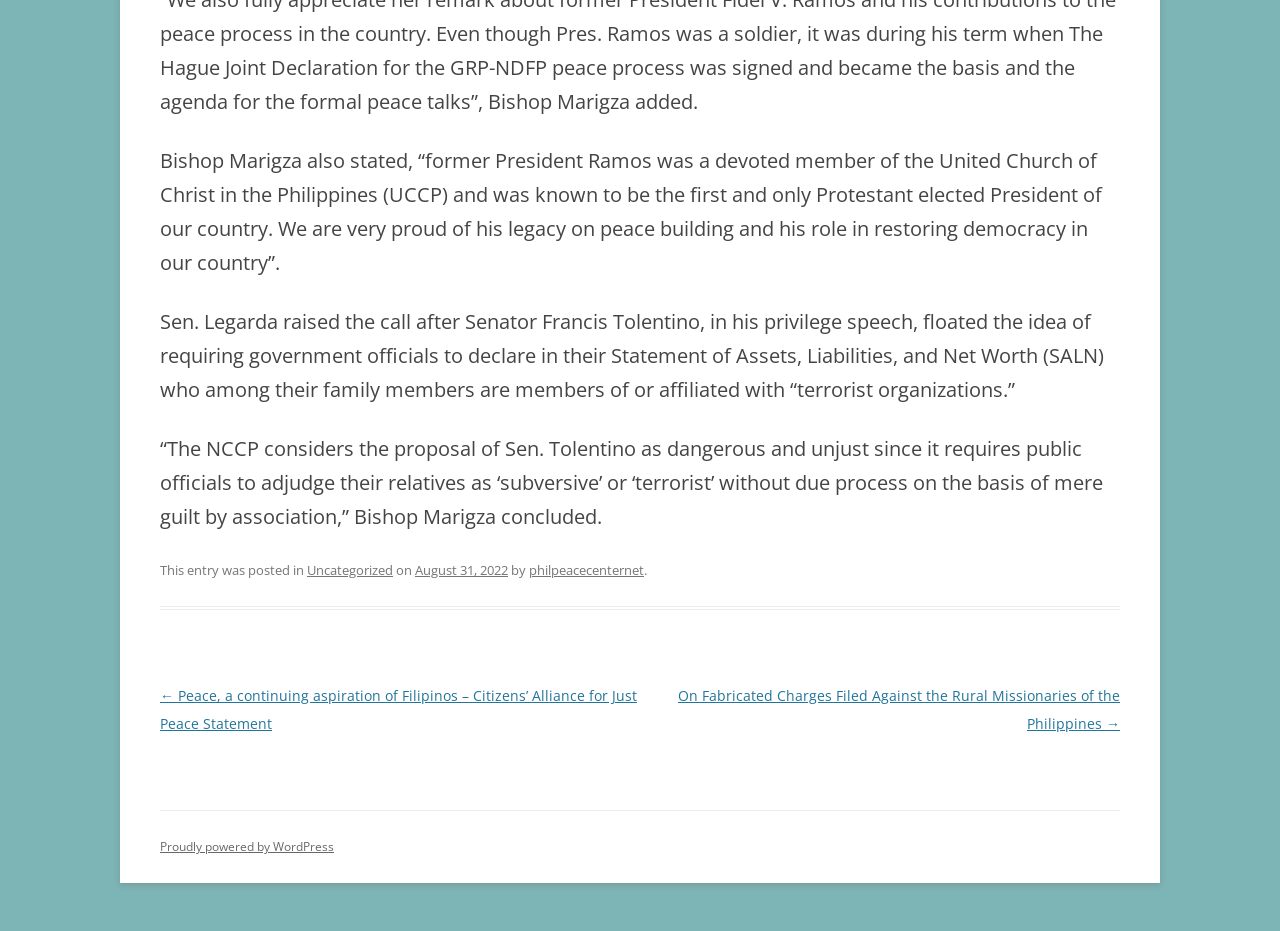Highlight the bounding box of the UI element that corresponds to this description: "August 31, 2022".

[0.324, 0.603, 0.397, 0.622]